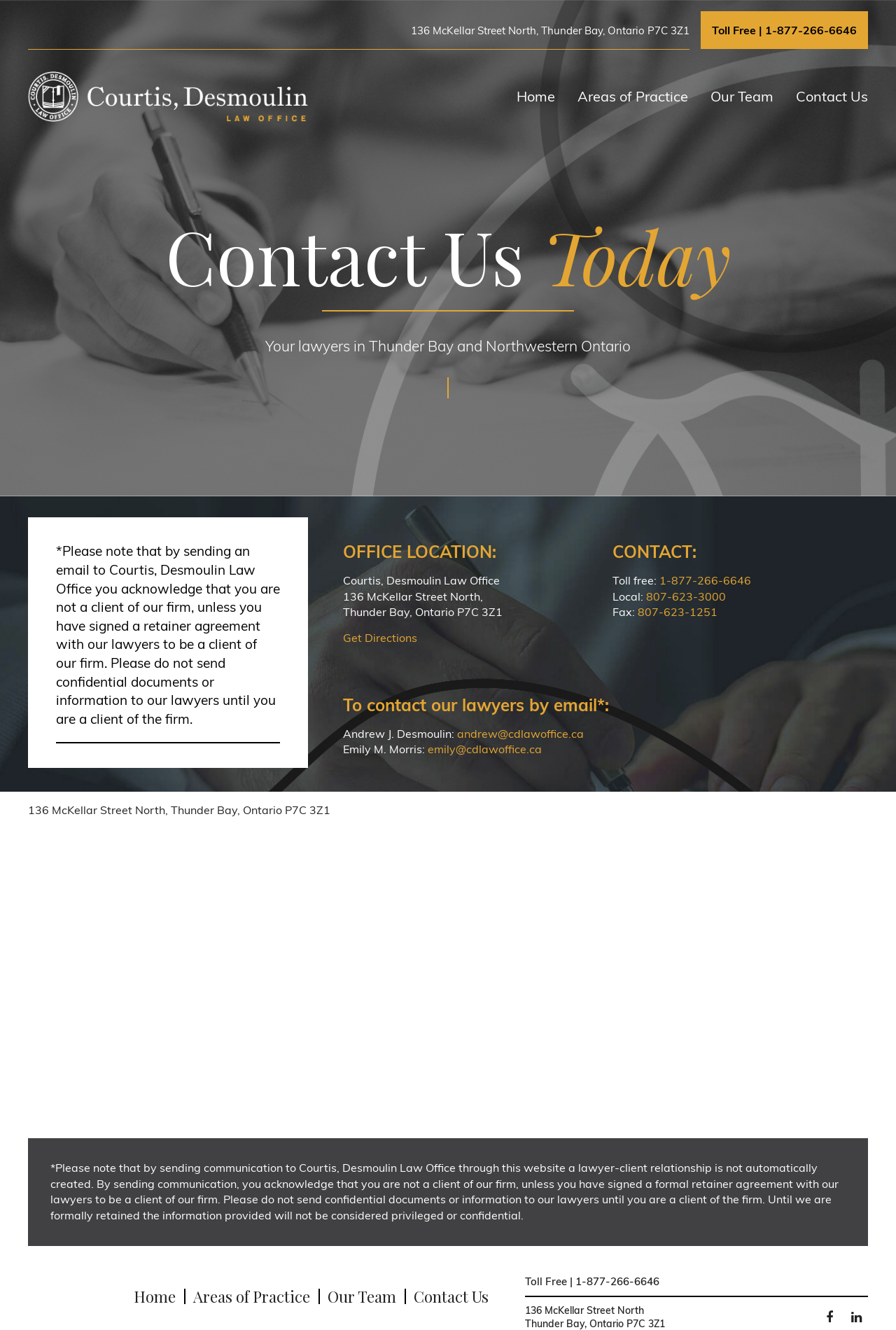Specify the bounding box coordinates of the area that needs to be clicked to achieve the following instruction: "Click the 'andrew@cdlawoffice.ca' email link".

[0.51, 0.546, 0.652, 0.557]